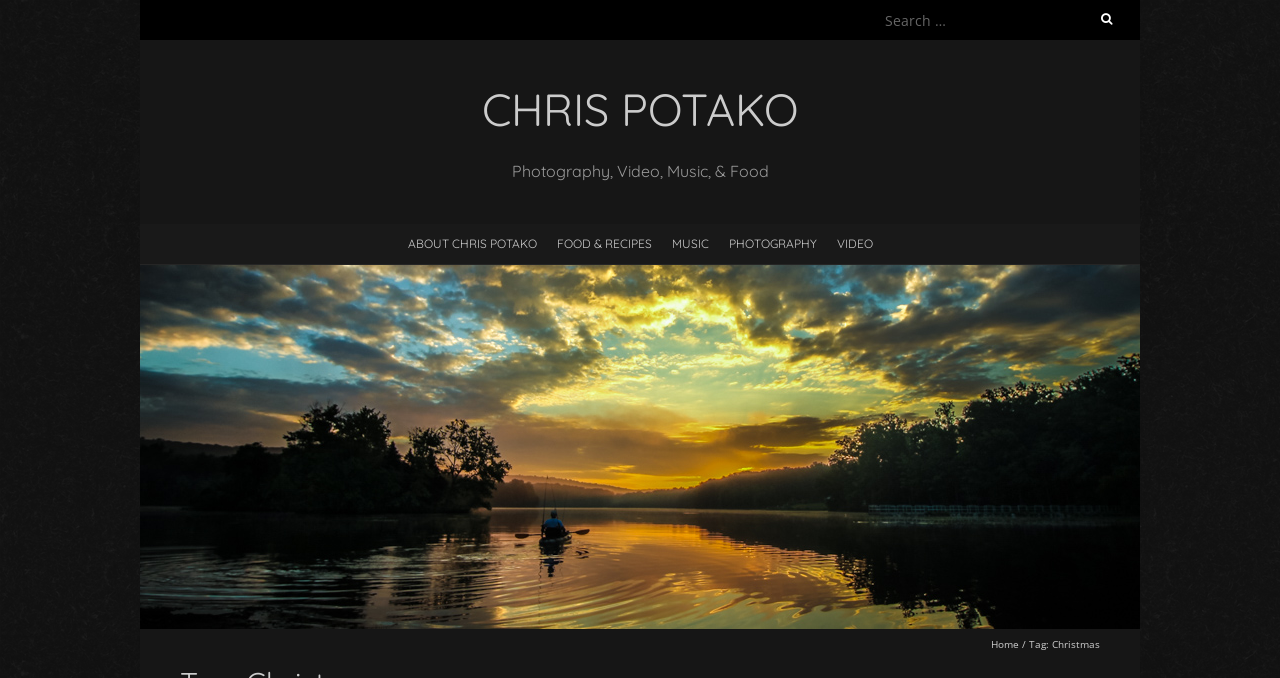What is the purpose of the search box?
Using the visual information, answer the question in a single word or phrase.

To search the website